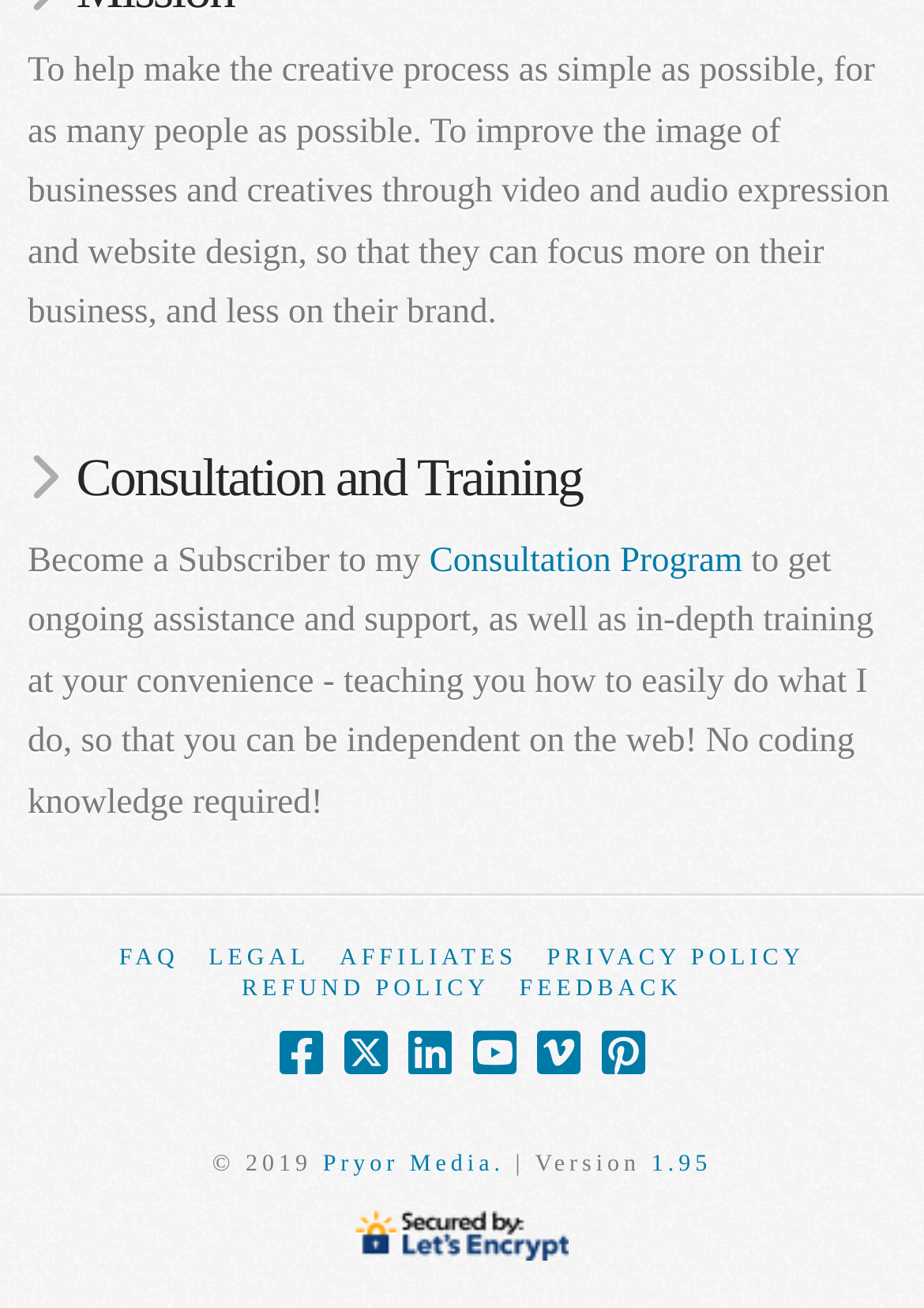Could you locate the bounding box coordinates for the section that should be clicked to accomplish this task: "Visit FAQ page for frequently asked questions".

[0.129, 0.722, 0.194, 0.745]